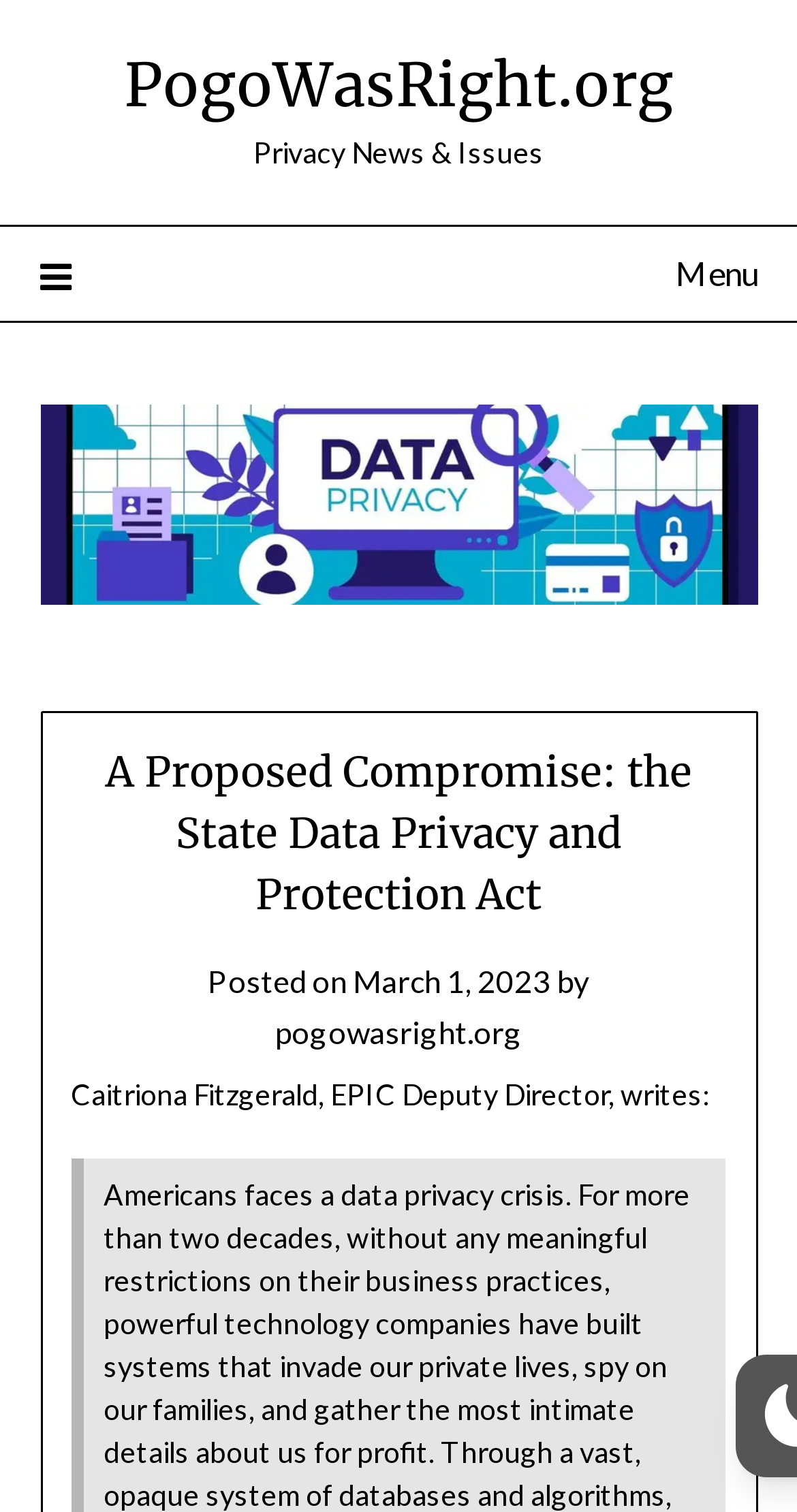Please extract and provide the main headline of the webpage.

A Proposed Compromise: the State Data Privacy and Protection Act